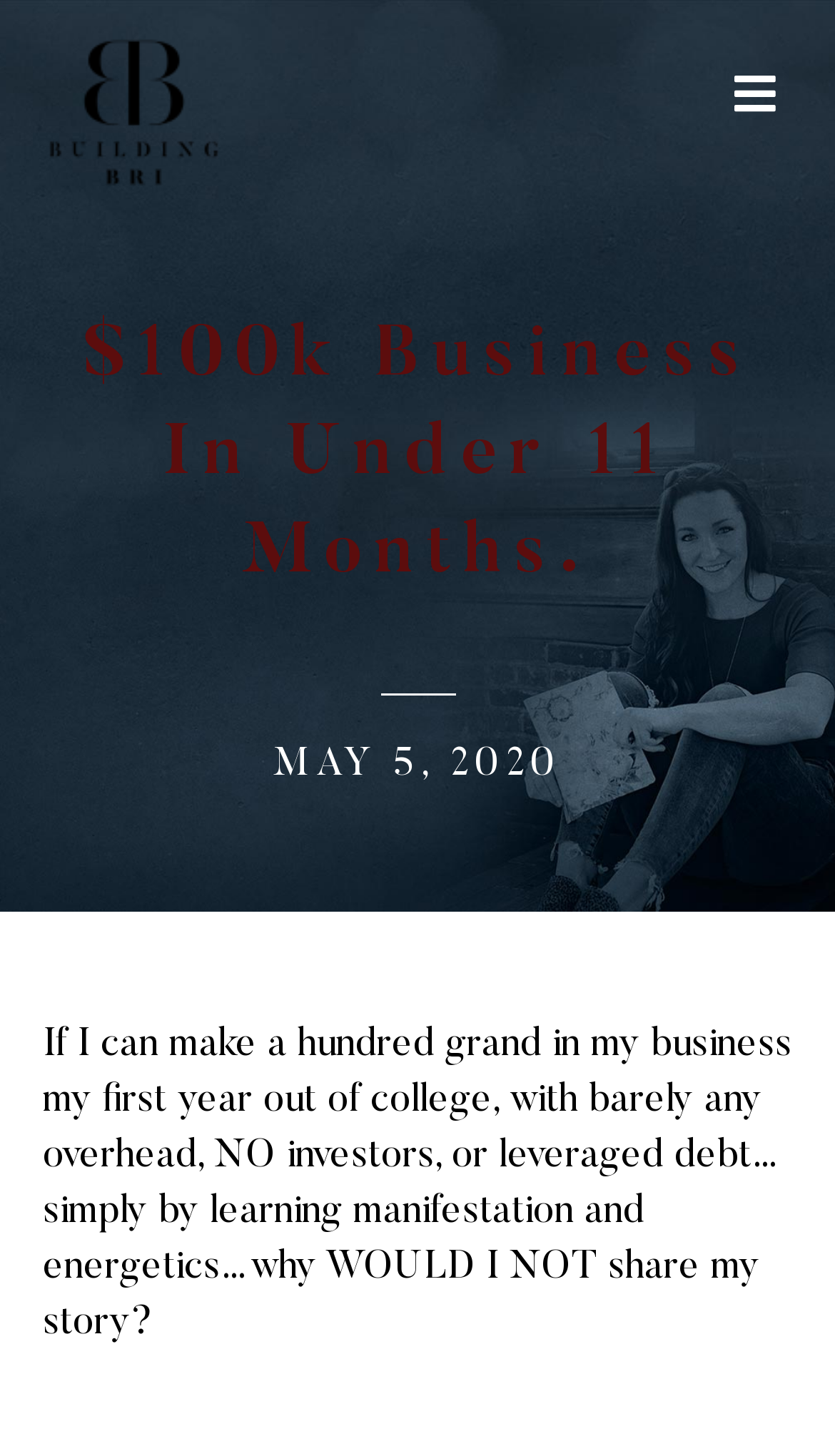Extract the main heading text from the webpage.

$100k Business In Under 11 Months.